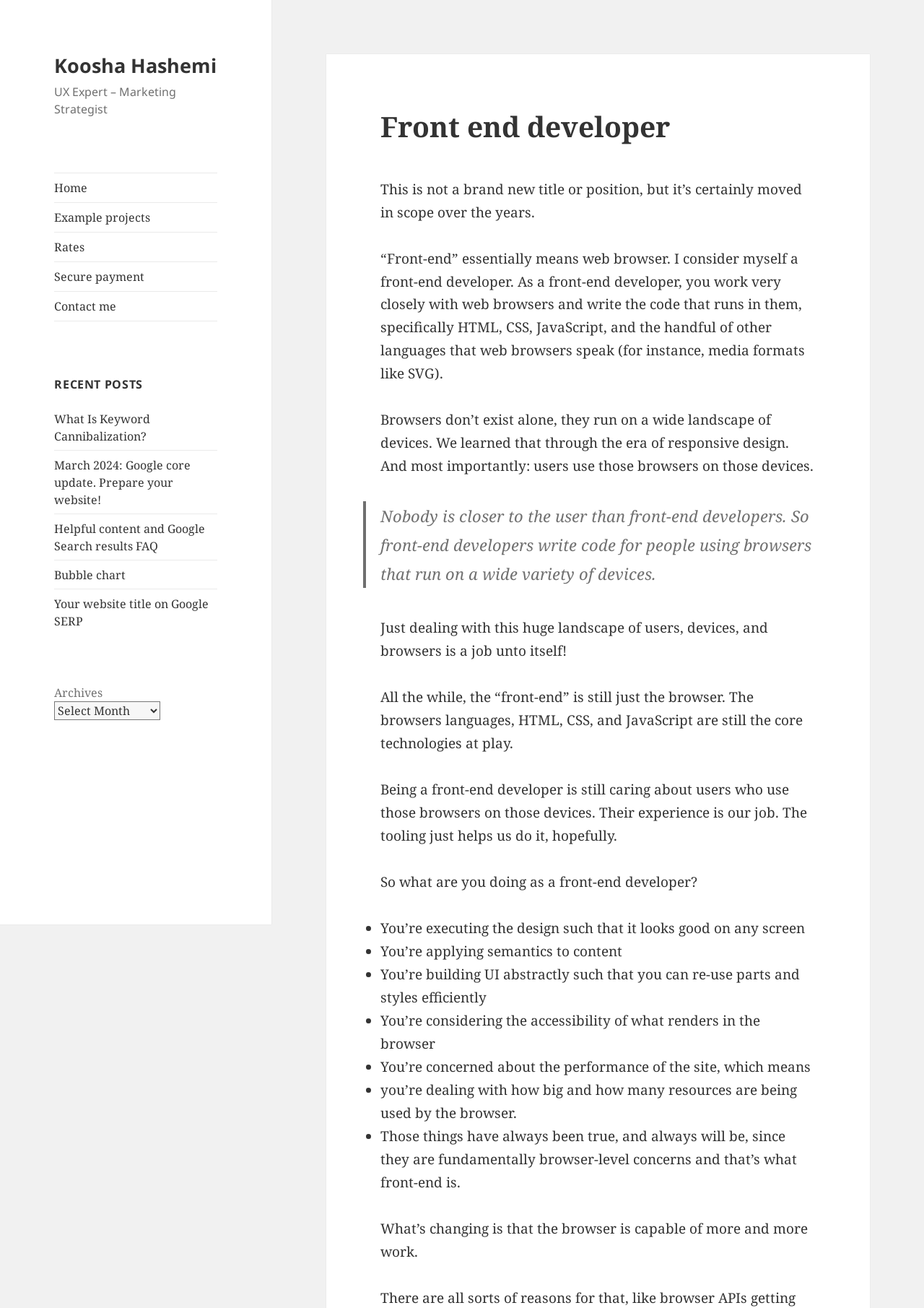Identify the bounding box coordinates of the region I need to click to complete this instruction: "Contact me".

[0.059, 0.223, 0.235, 0.245]